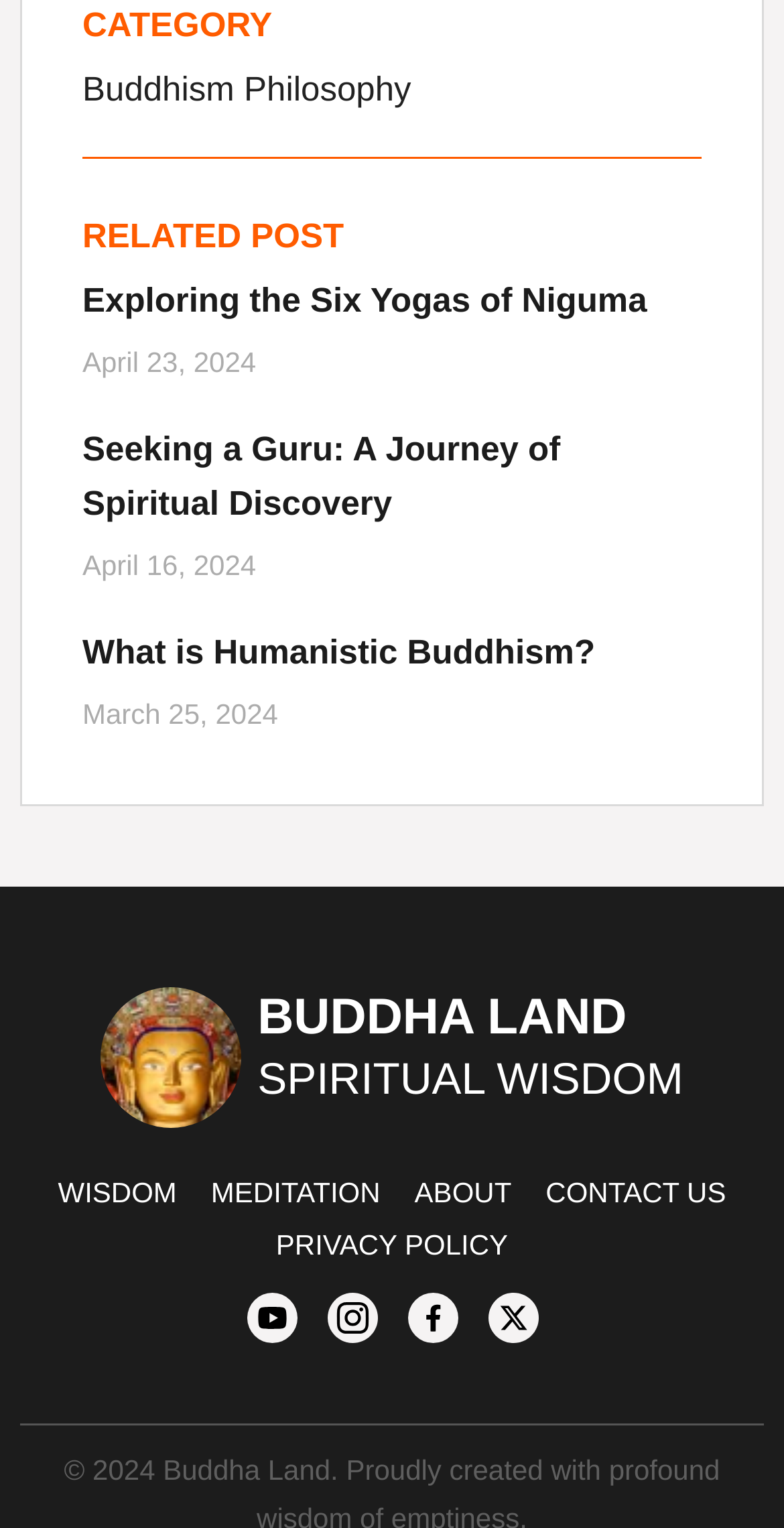Give a one-word or one-phrase response to the question: 
How many links are in the footer section?

5